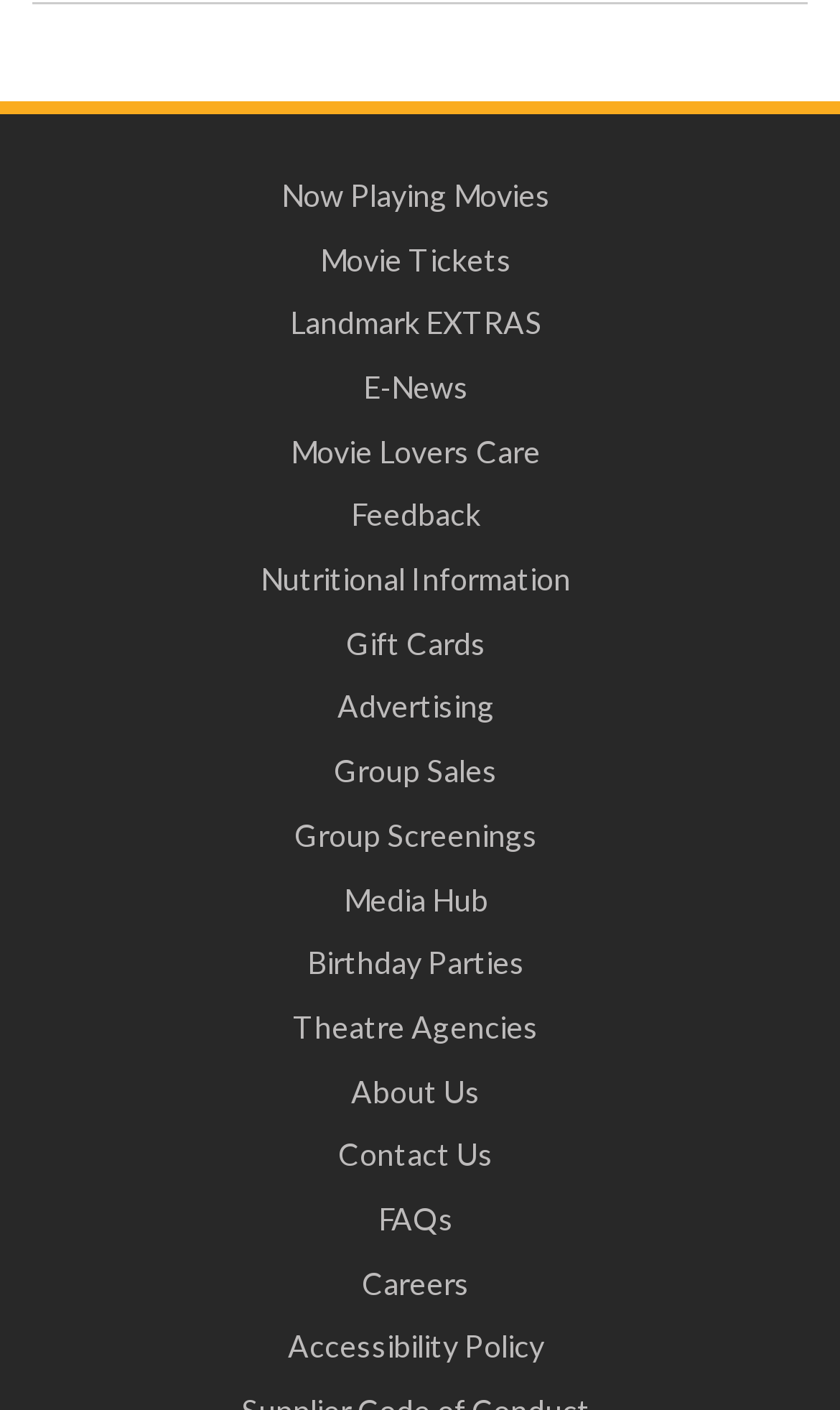Please identify the bounding box coordinates of the clickable area that will allow you to execute the instruction: "Read e-news".

[0.038, 0.255, 0.946, 0.294]